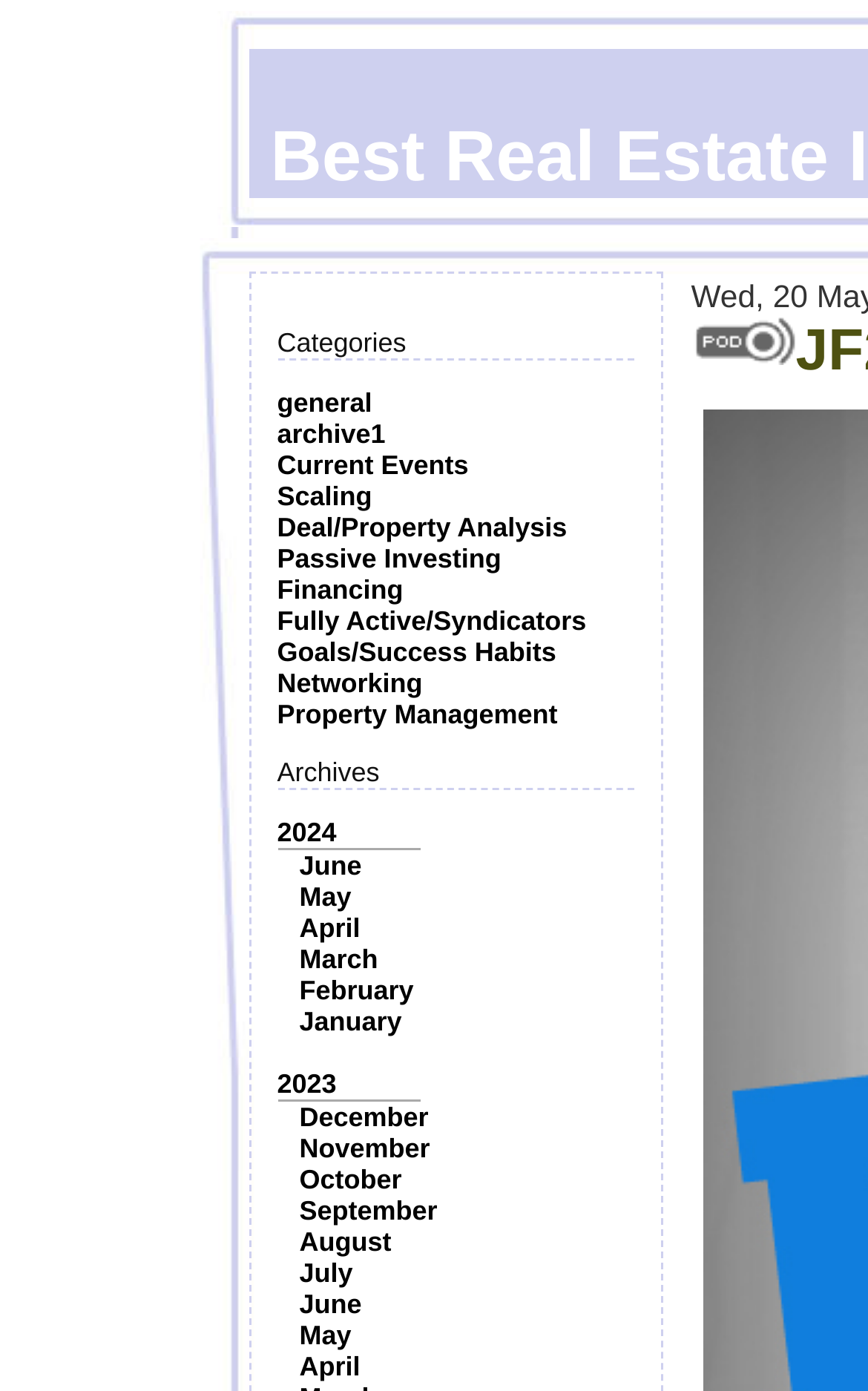Identify the bounding box of the UI element that matches this description: "Goals/Success Habits".

[0.319, 0.458, 0.641, 0.48]